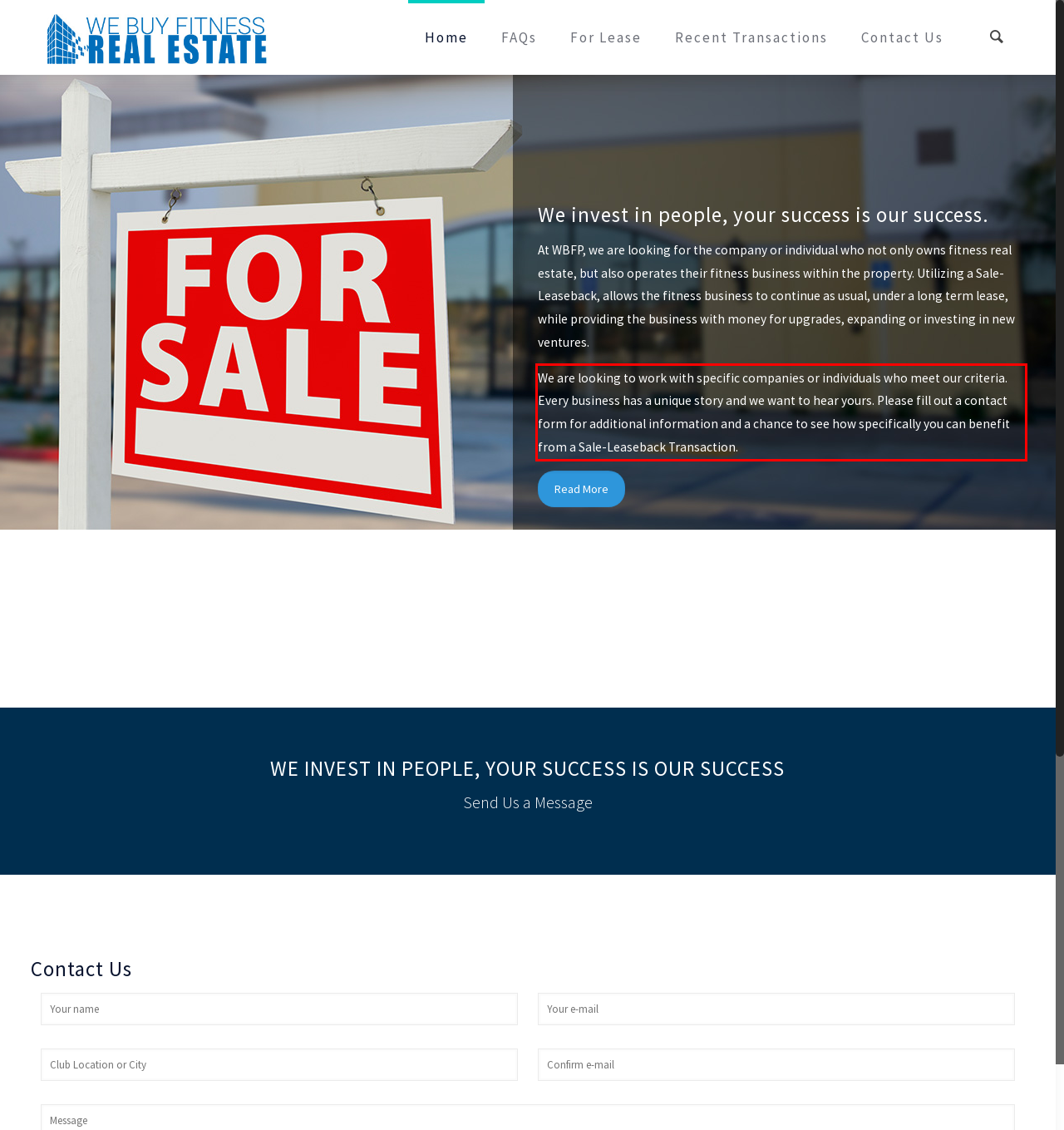Given a screenshot of a webpage, identify the red bounding box and perform OCR to recognize the text within that box.

We are looking to work with specific companies or individuals who meet our criteria. Every business has a unique story and we want to hear yours. Please fill out a contact form for additional information and a chance to see how specifically you can benefit from a Sale-Leaseback Transaction.